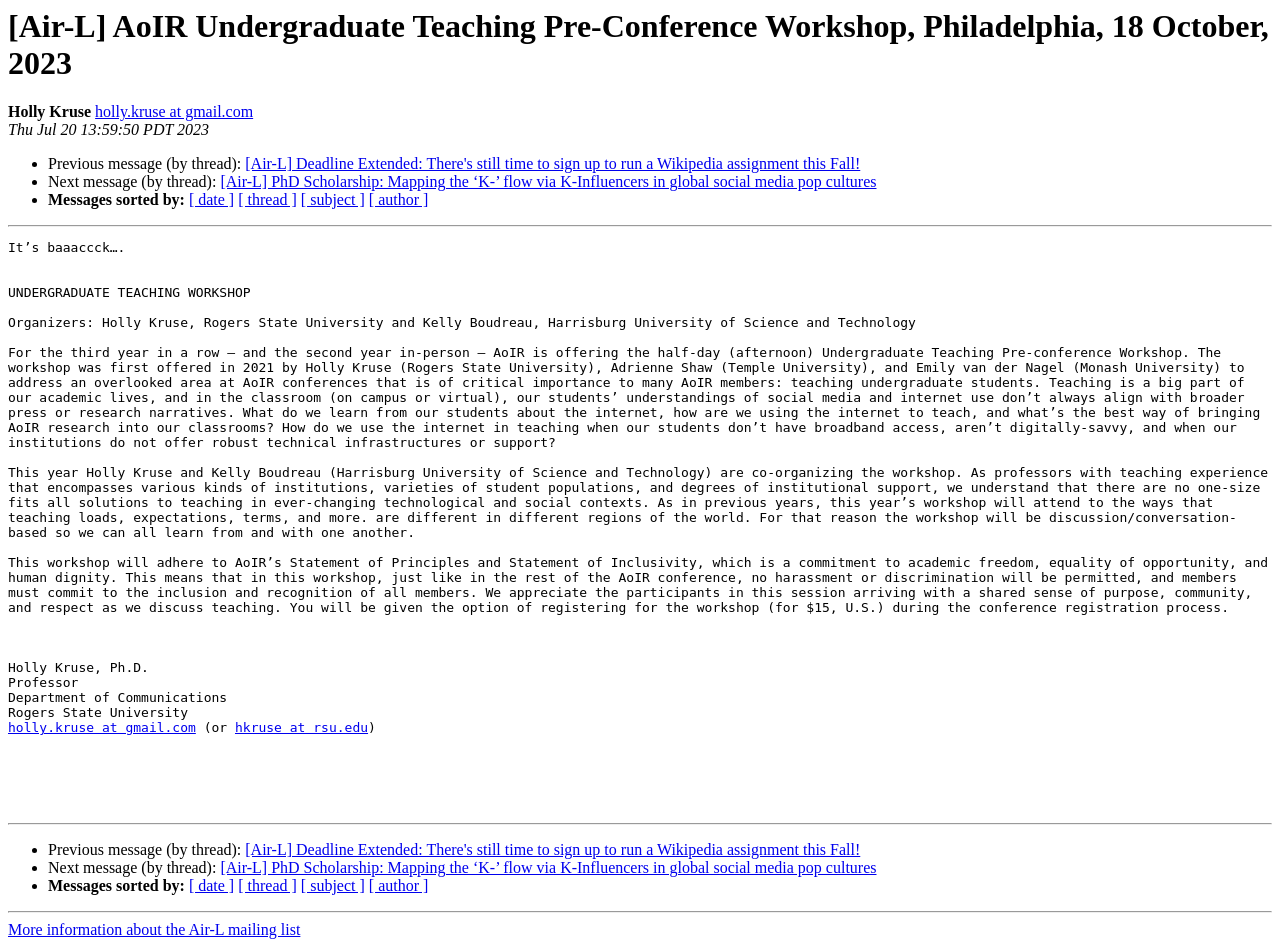Please examine the image and provide a detailed answer to the question: What is the cost of registering for the workshop?

The answer can be found in the paragraph that starts with 'This workshop will adhere to AoIR’s Statement of Principles and Statement of Inclusivity'. The cost is mentioned as $15, U.S.